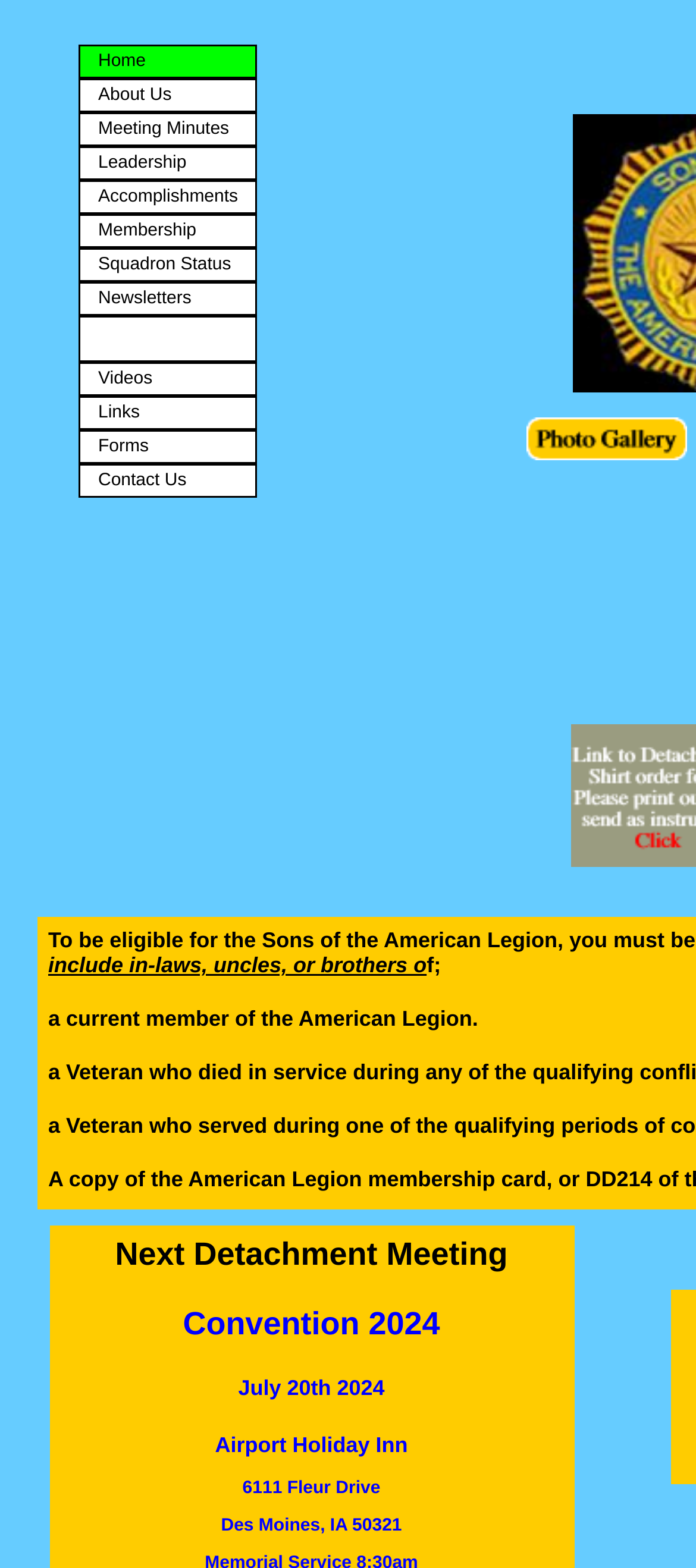Please specify the coordinates of the bounding box for the element that should be clicked to carry out this instruction: "learn about leadership". The coordinates must be four float numbers between 0 and 1, formatted as [left, top, right, bottom].

[0.115, 0.094, 0.368, 0.114]